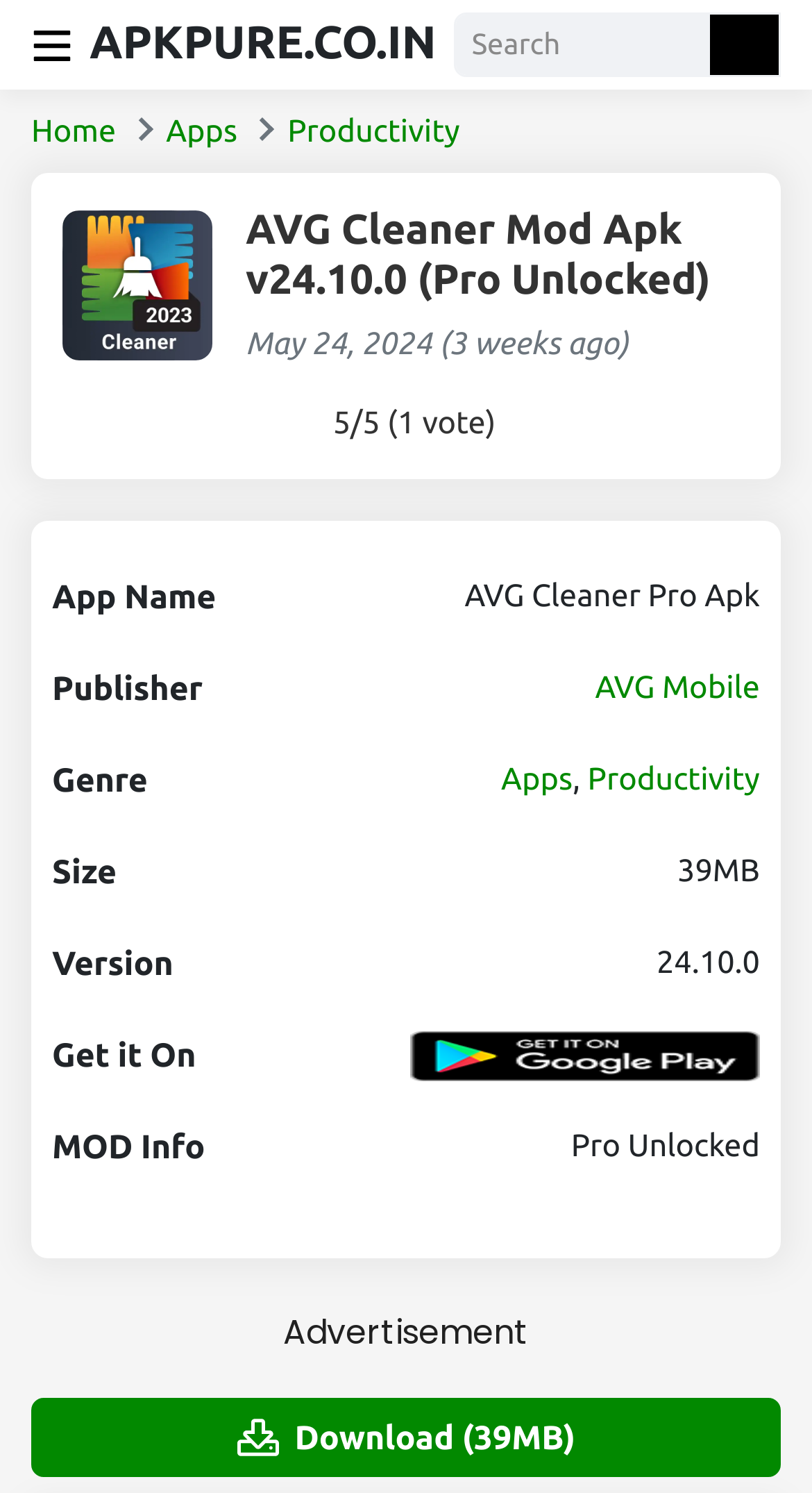Locate the bounding box coordinates of the clickable element to fulfill the following instruction: "Search for an app". Provide the coordinates as four float numbers between 0 and 1 in the format [left, top, right, bottom].

[0.558, 0.008, 0.874, 0.051]